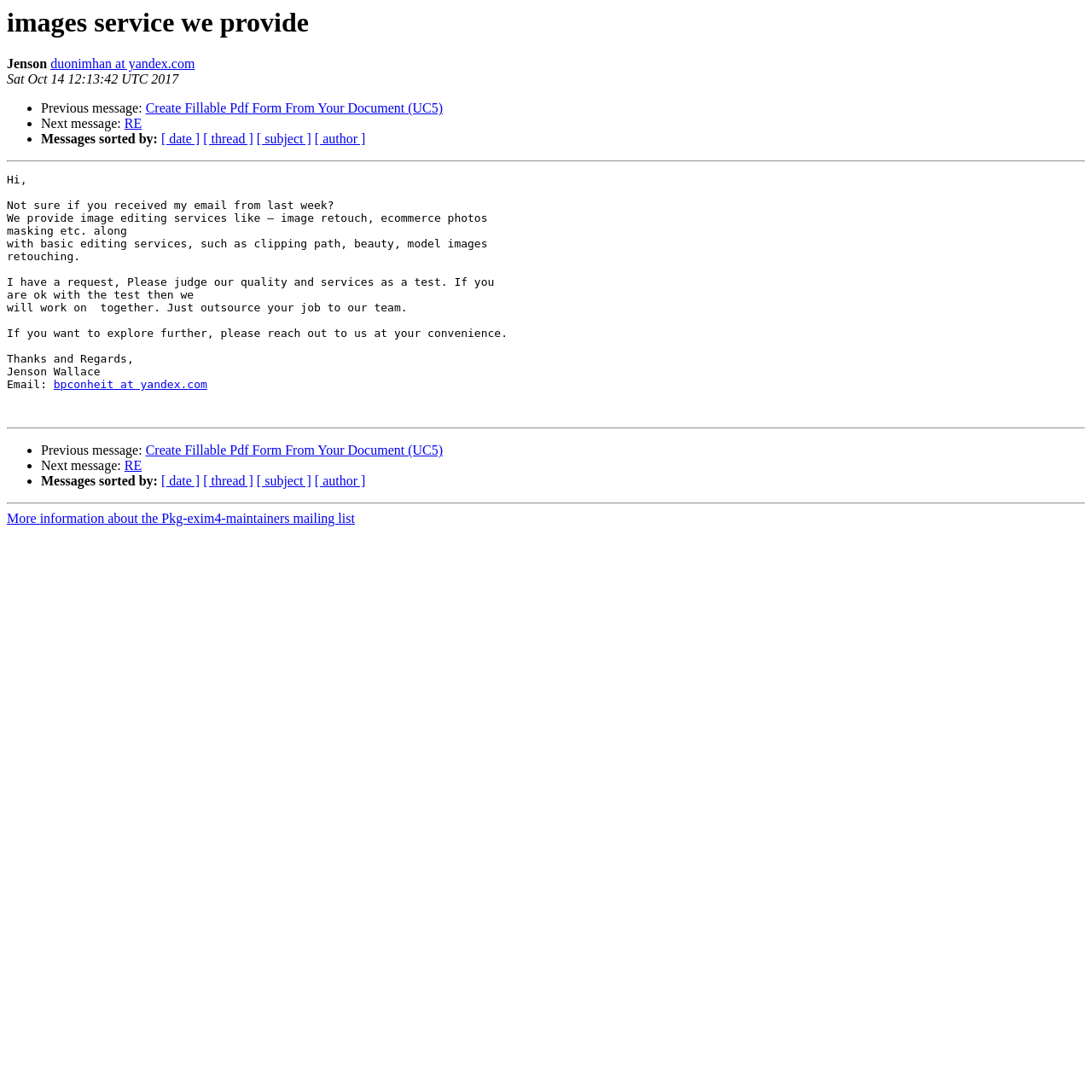Provide your answer in one word or a succinct phrase for the question: 
What is the name of the sender?

Jenson Wallace